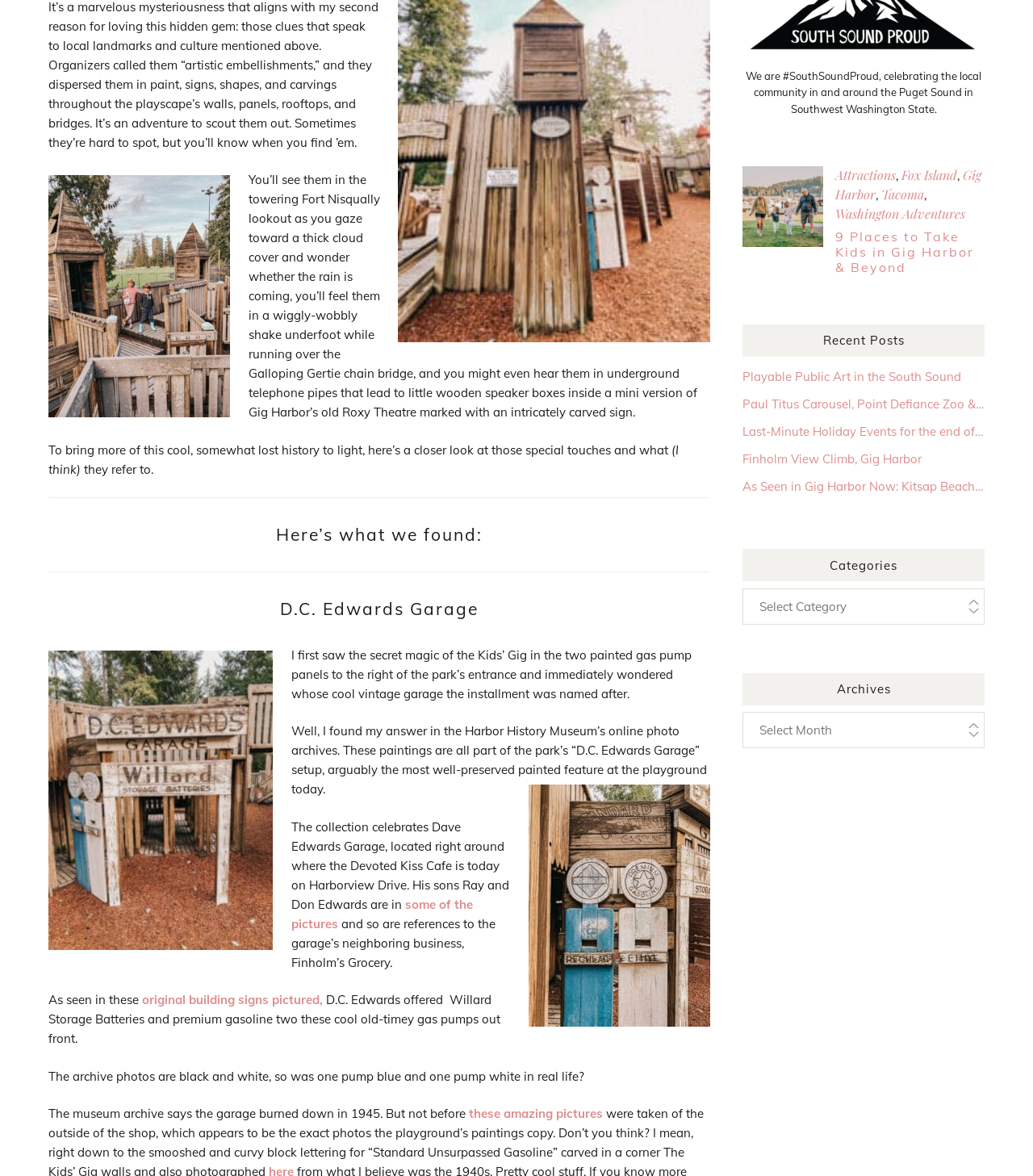Based on the element description: "Tacoma", identify the bounding box coordinates for this UI element. The coordinates must be four float numbers between 0 and 1, listed as [left, top, right, bottom].

[0.853, 0.158, 0.895, 0.172]